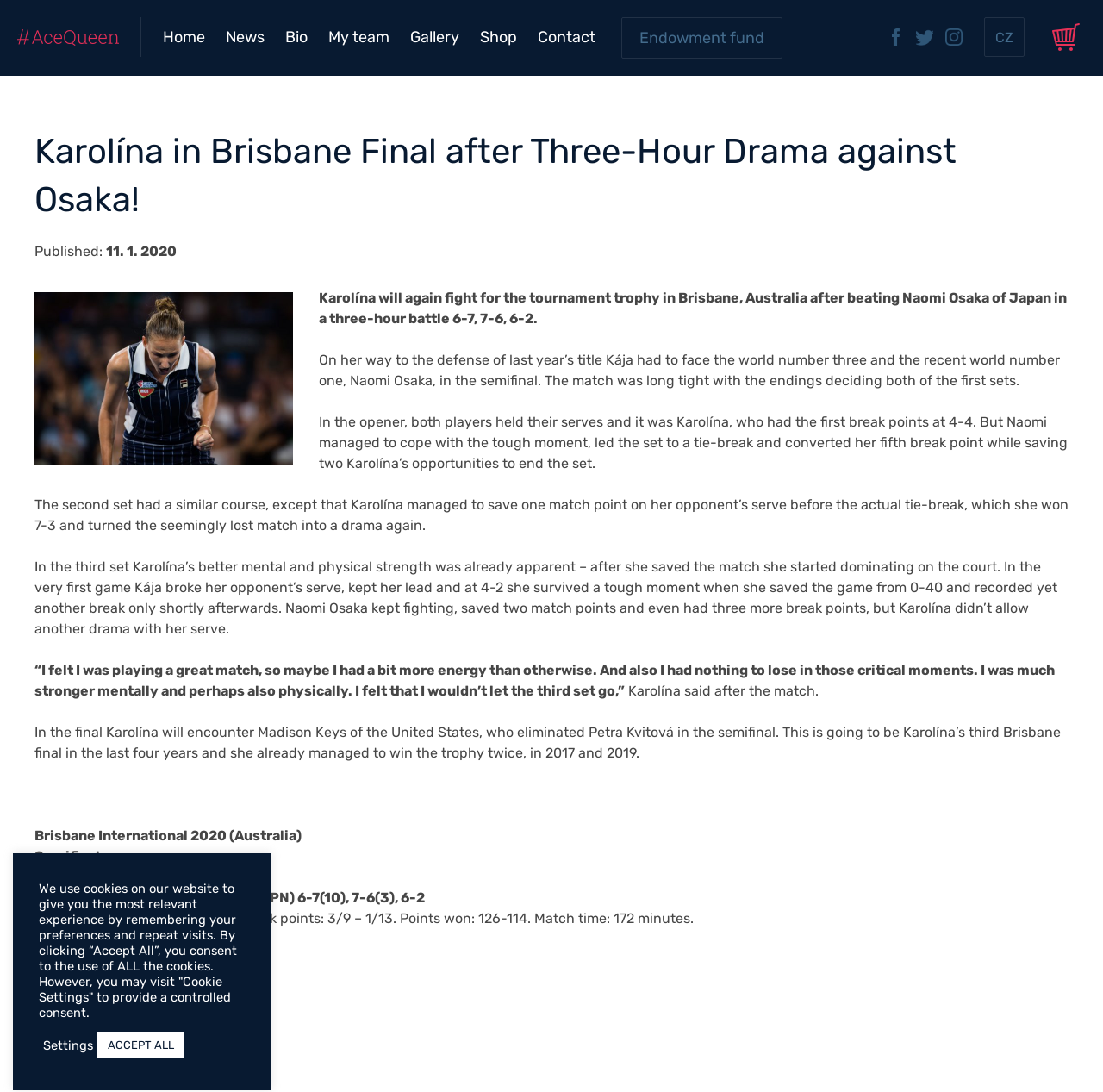Please mark the bounding box coordinates of the area that should be clicked to carry out the instruction: "Read the News".

[0.195, 0.016, 0.249, 0.052]